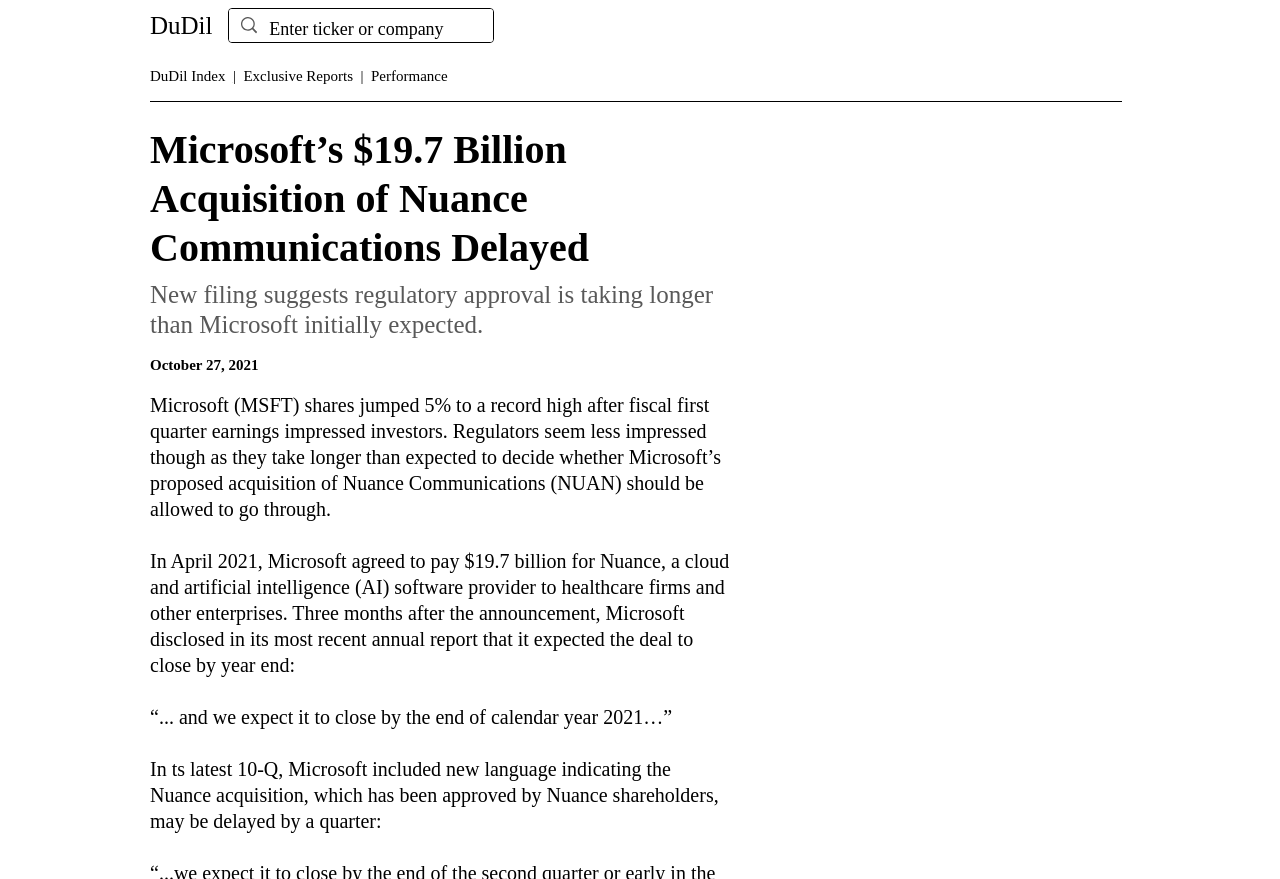What is the date of the latest 10-Q filing?
Refer to the image and provide a concise answer in one word or phrase.

October 27, 2021